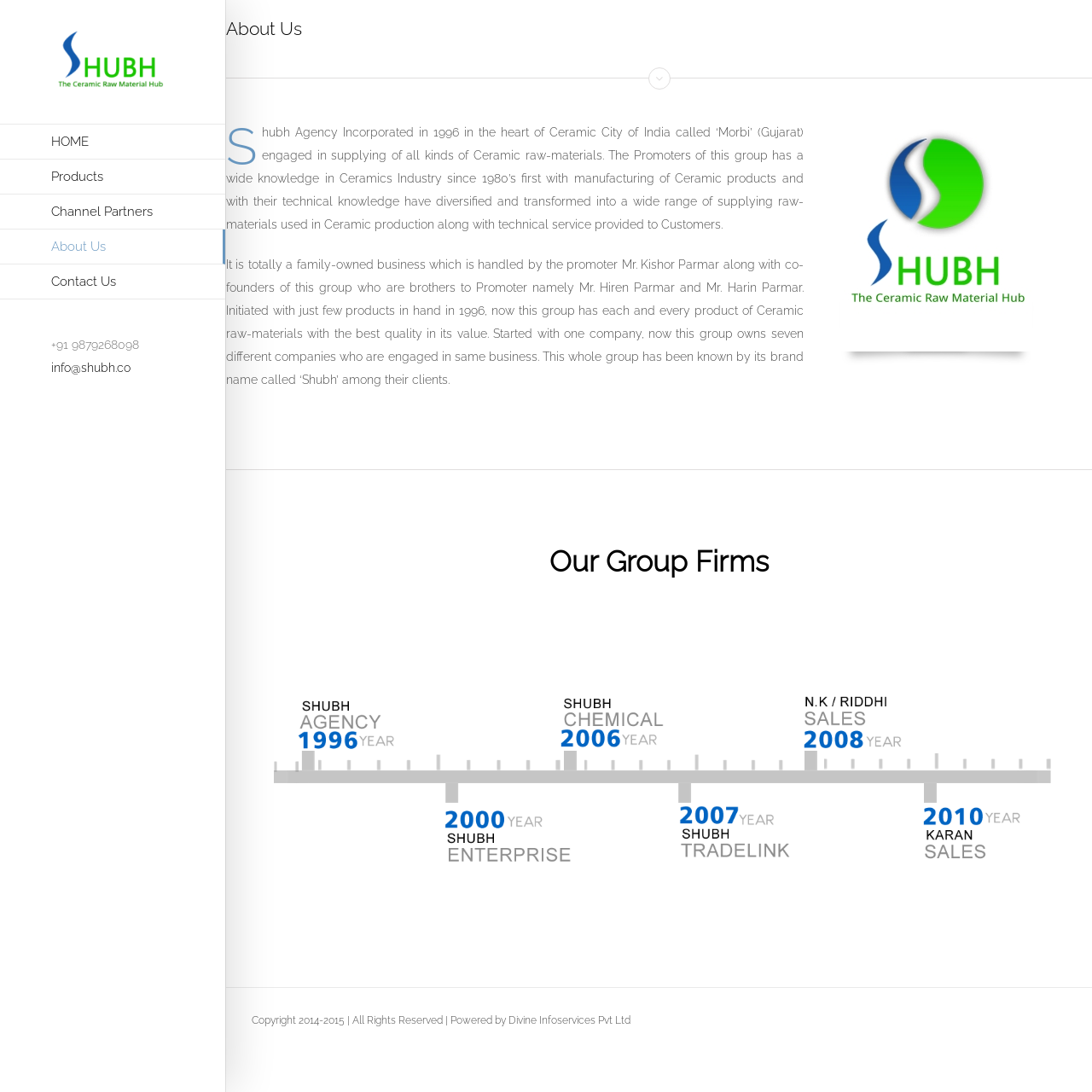What is the name of the company?
Examine the image and provide an in-depth answer to the question.

The name of the company is SHUBH, which is mentioned in the logo at the top left corner of the webpage and also in the text 'SHUBH Agency Incorporated in 1996...'.